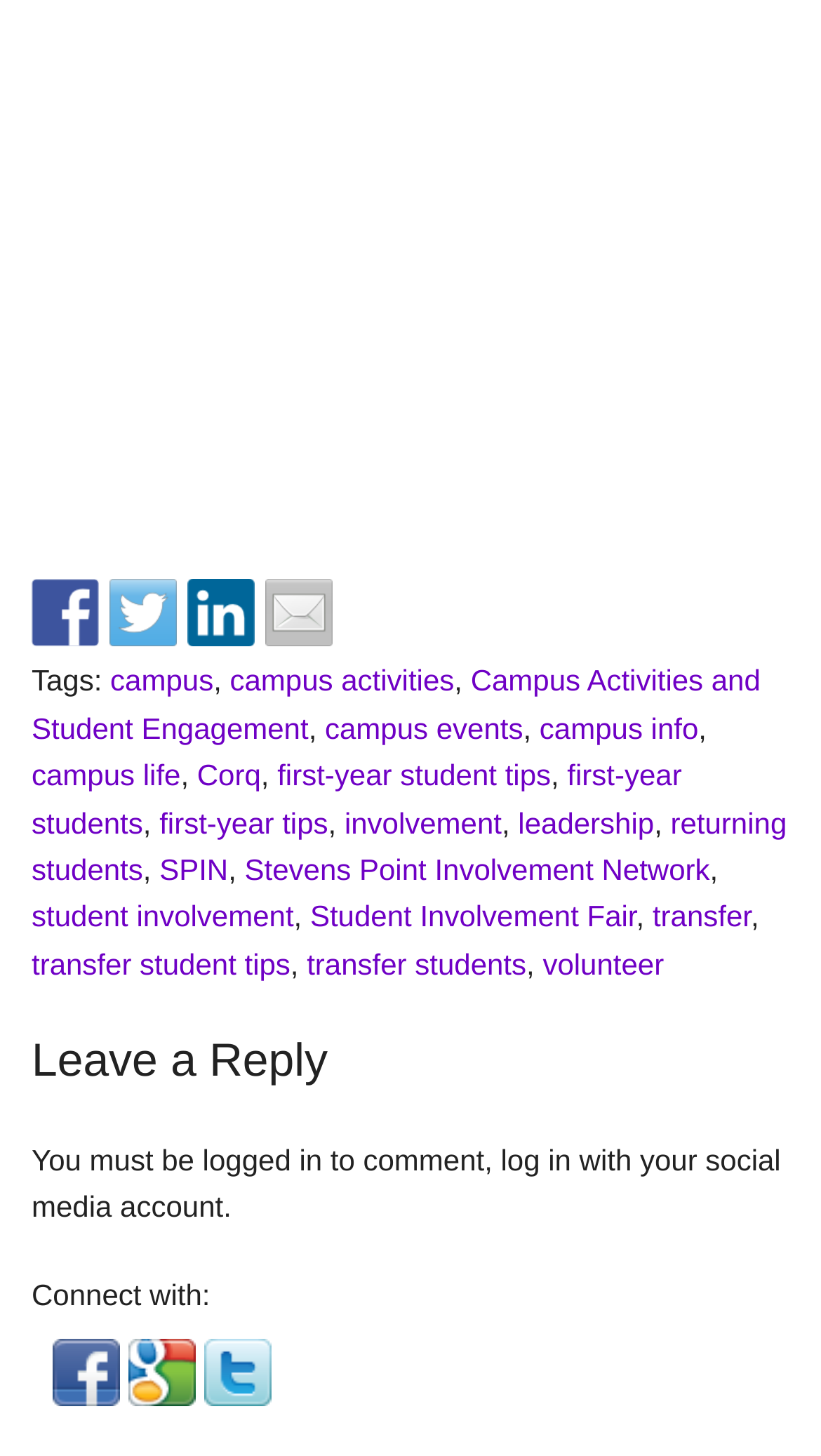Please provide the bounding box coordinates for the element that needs to be clicked to perform the instruction: "Click on the 'campus activities' link". The coordinates must consist of four float numbers between 0 and 1, formatted as [left, top, right, bottom].

[0.28, 0.456, 0.553, 0.479]